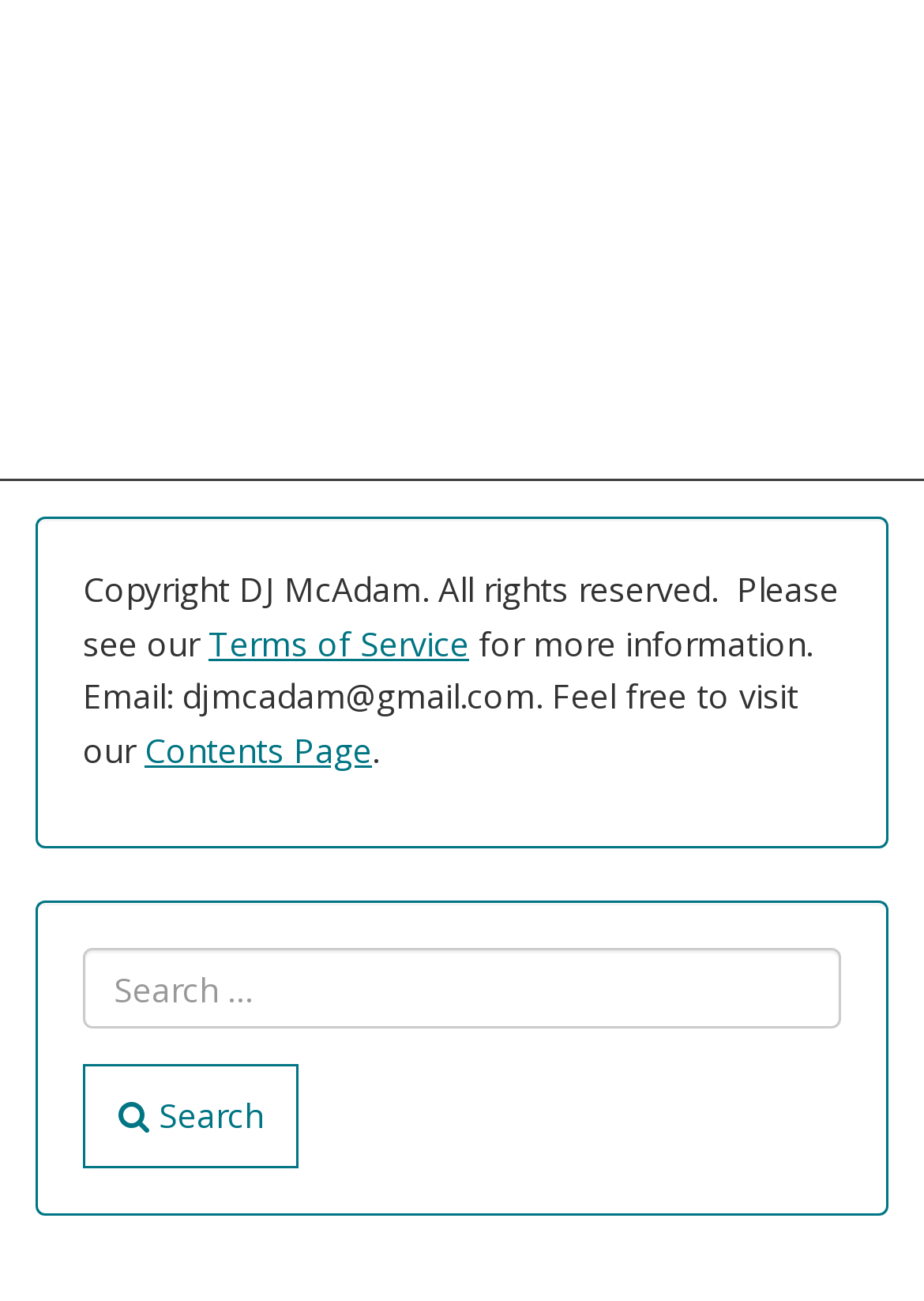What is the email address provided?
Please give a detailed and elaborate answer to the question.

The email address 'djmcadam@gmail.com' is provided at the bottom of the webpage, which allows users to contact the owner of the webpage.